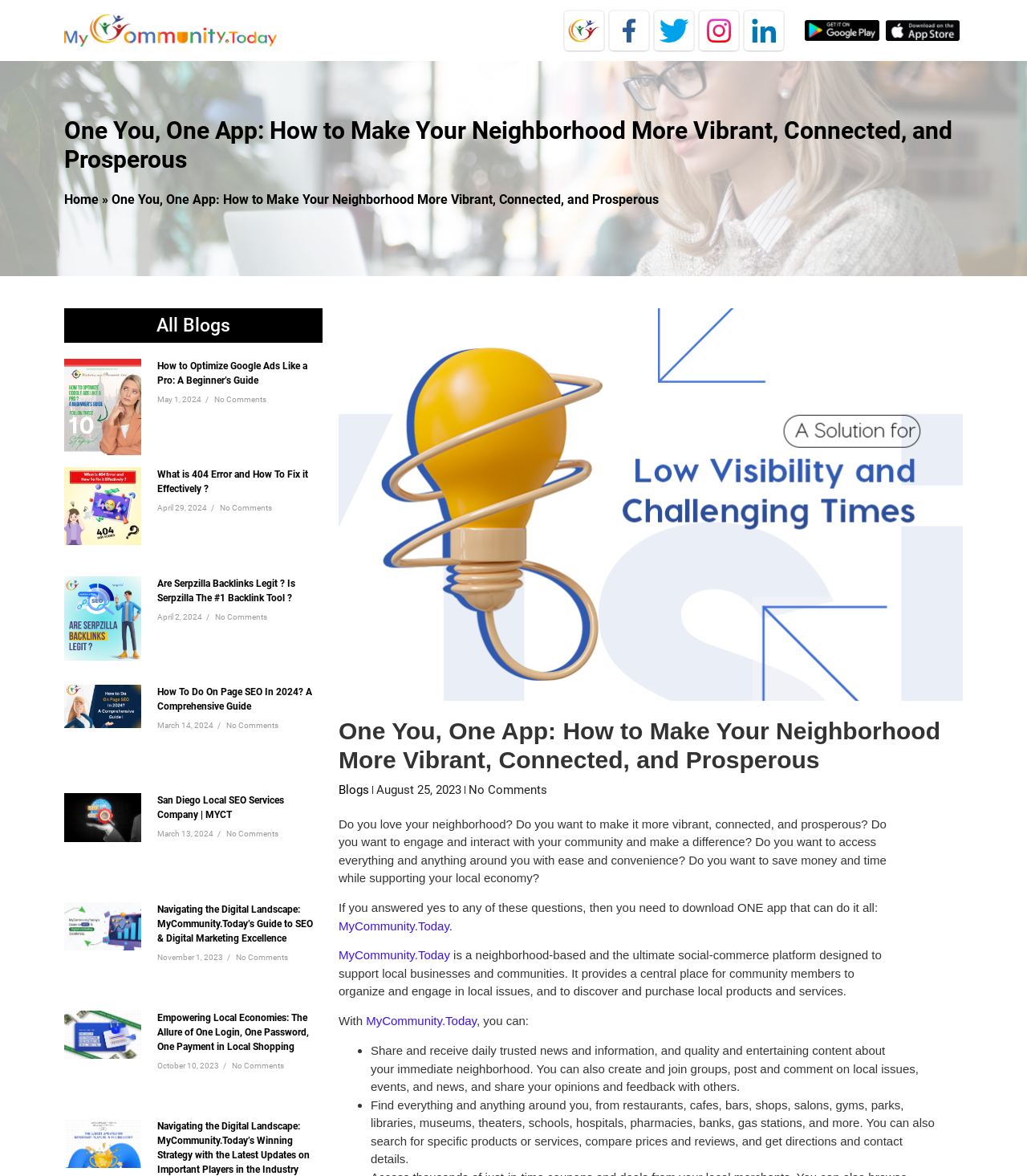Please give a succinct answer to the question in one word or phrase:
How many social media links are available?

5